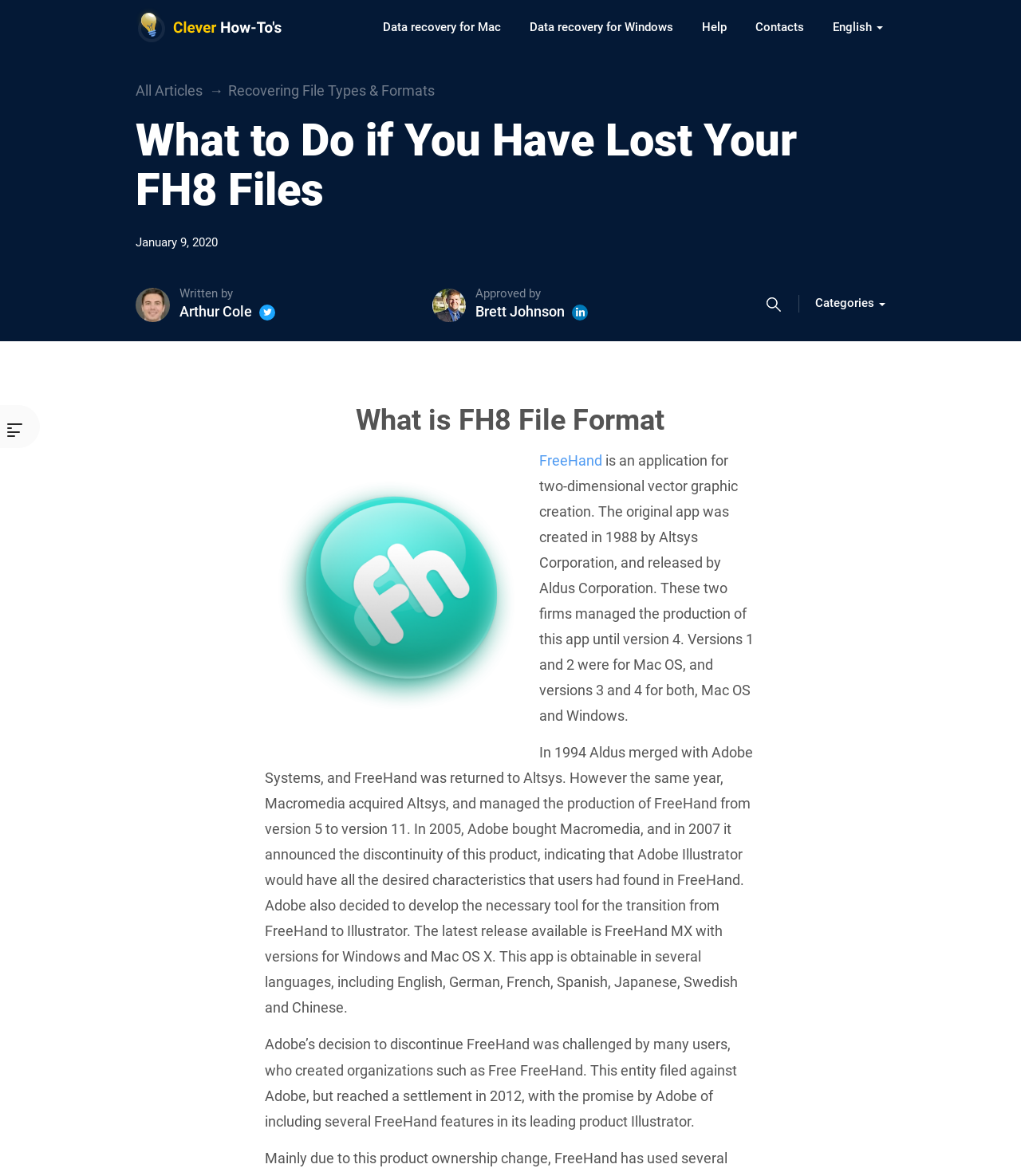From the webpage screenshot, predict the bounding box of the UI element that matches this description: "All Articles".

[0.133, 0.07, 0.198, 0.084]